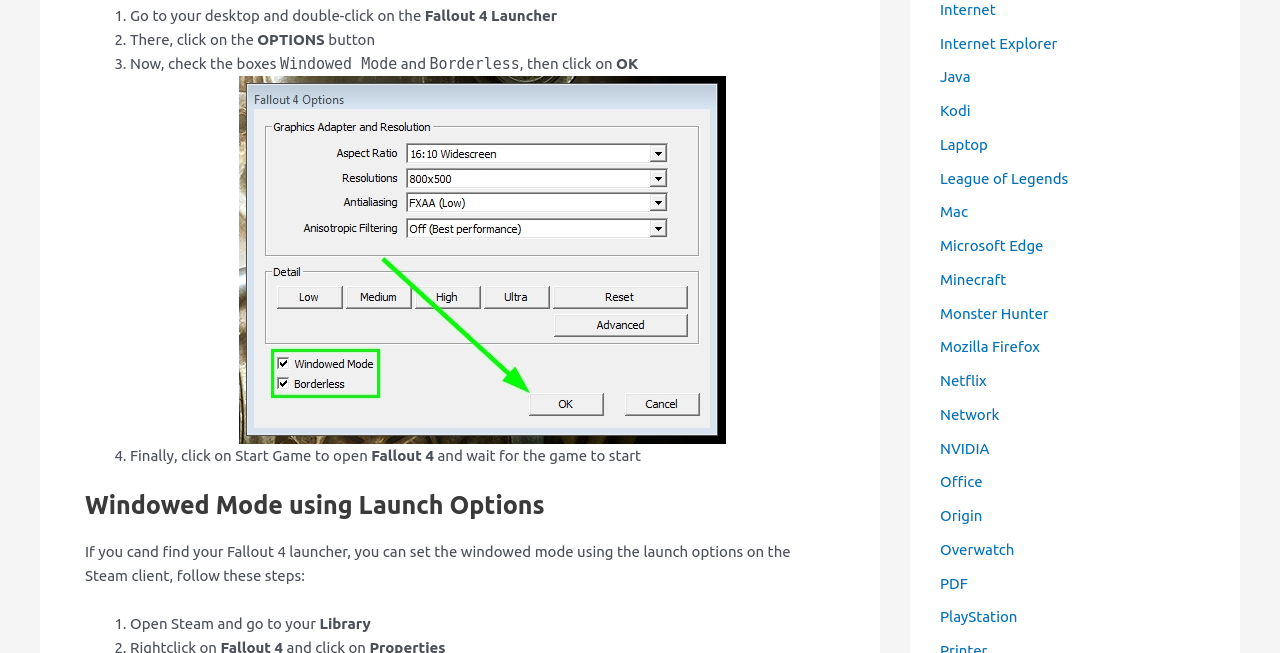Predict the bounding box of the UI element that fits this description: "Kodi".

[0.734, 0.156, 0.758, 0.182]